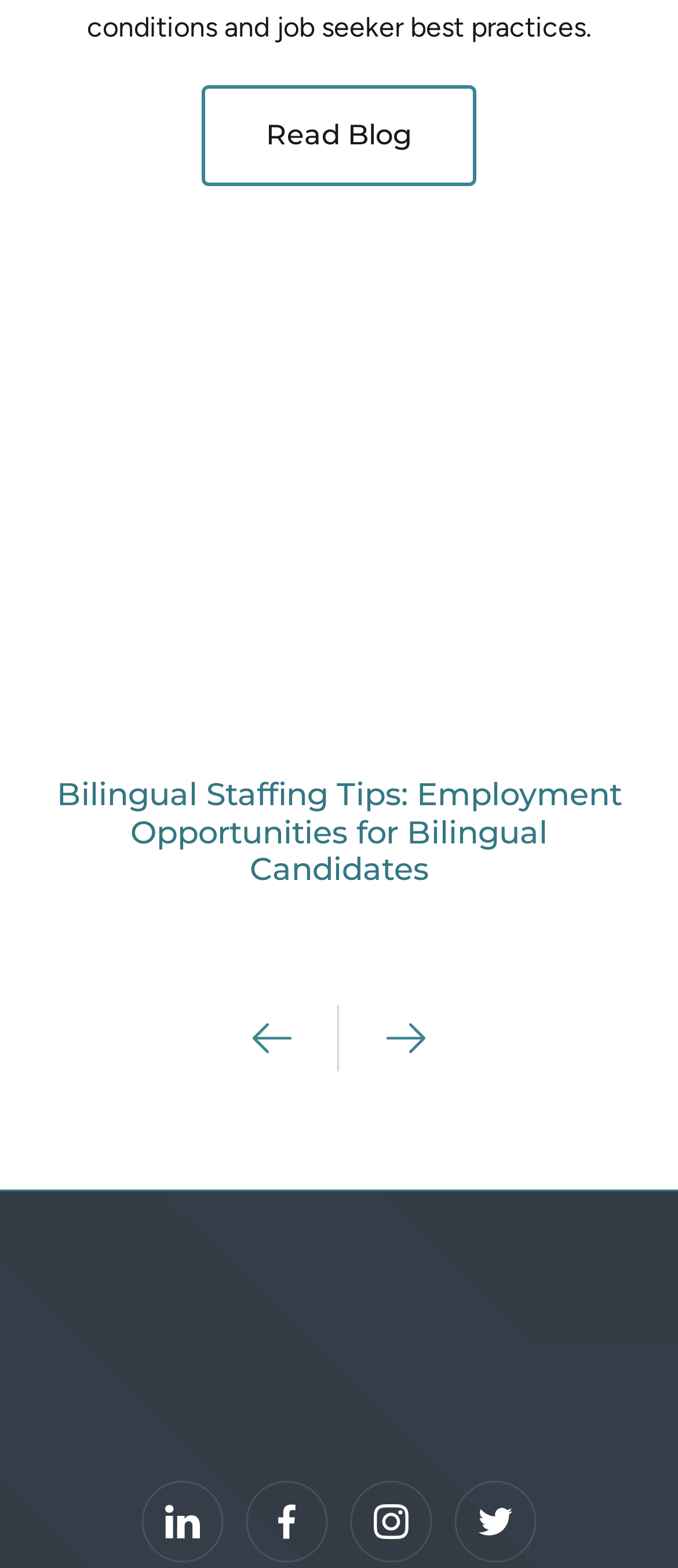Determine the bounding box coordinates of the section to be clicked to follow the instruction: "Read the blog". The coordinates should be given as four float numbers between 0 and 1, formatted as [left, top, right, bottom].

[0.297, 0.054, 0.703, 0.119]